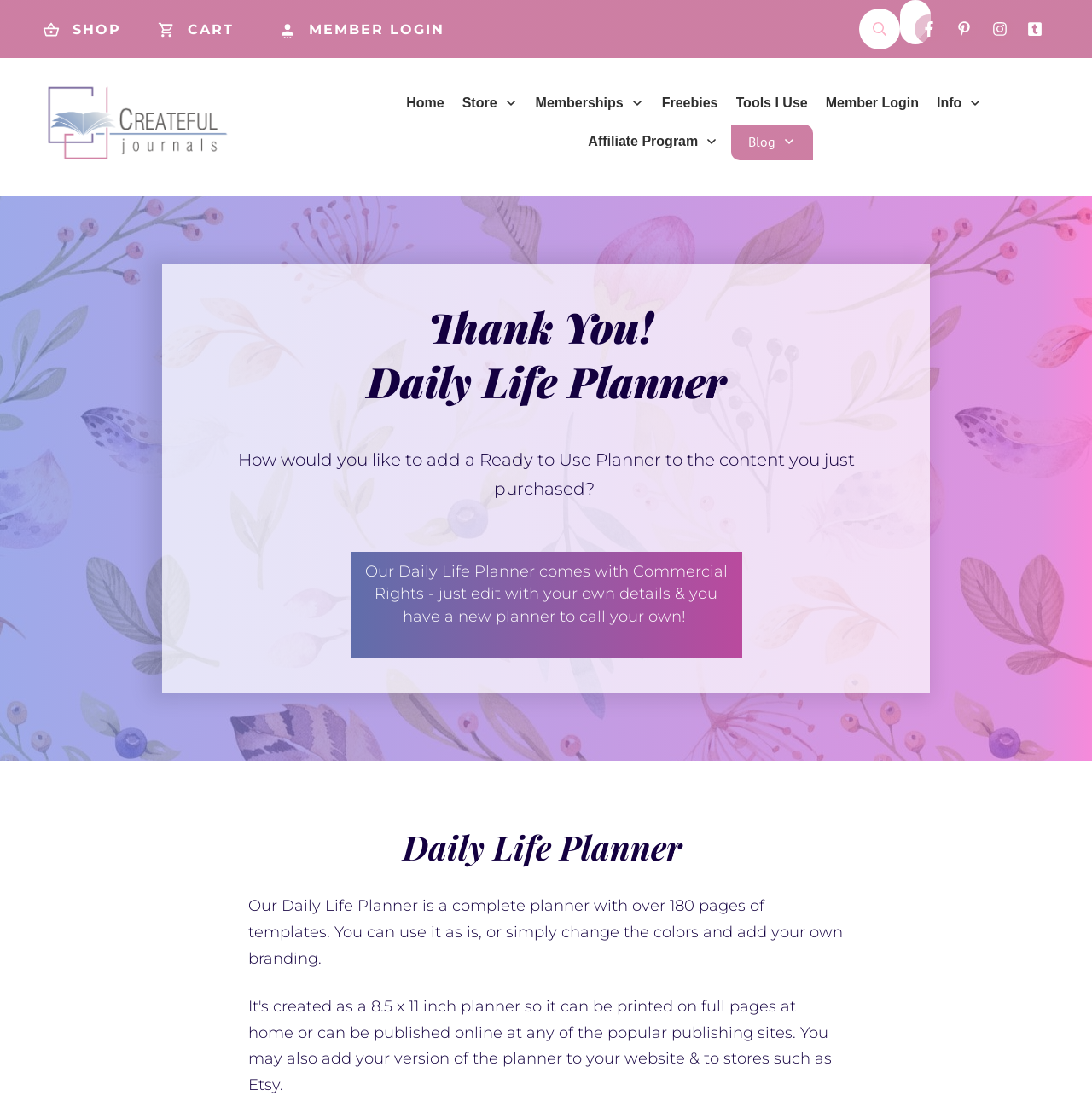Locate the bounding box coordinates of the clickable part needed for the task: "Click the 'Return to Current Obituaries' link".

None